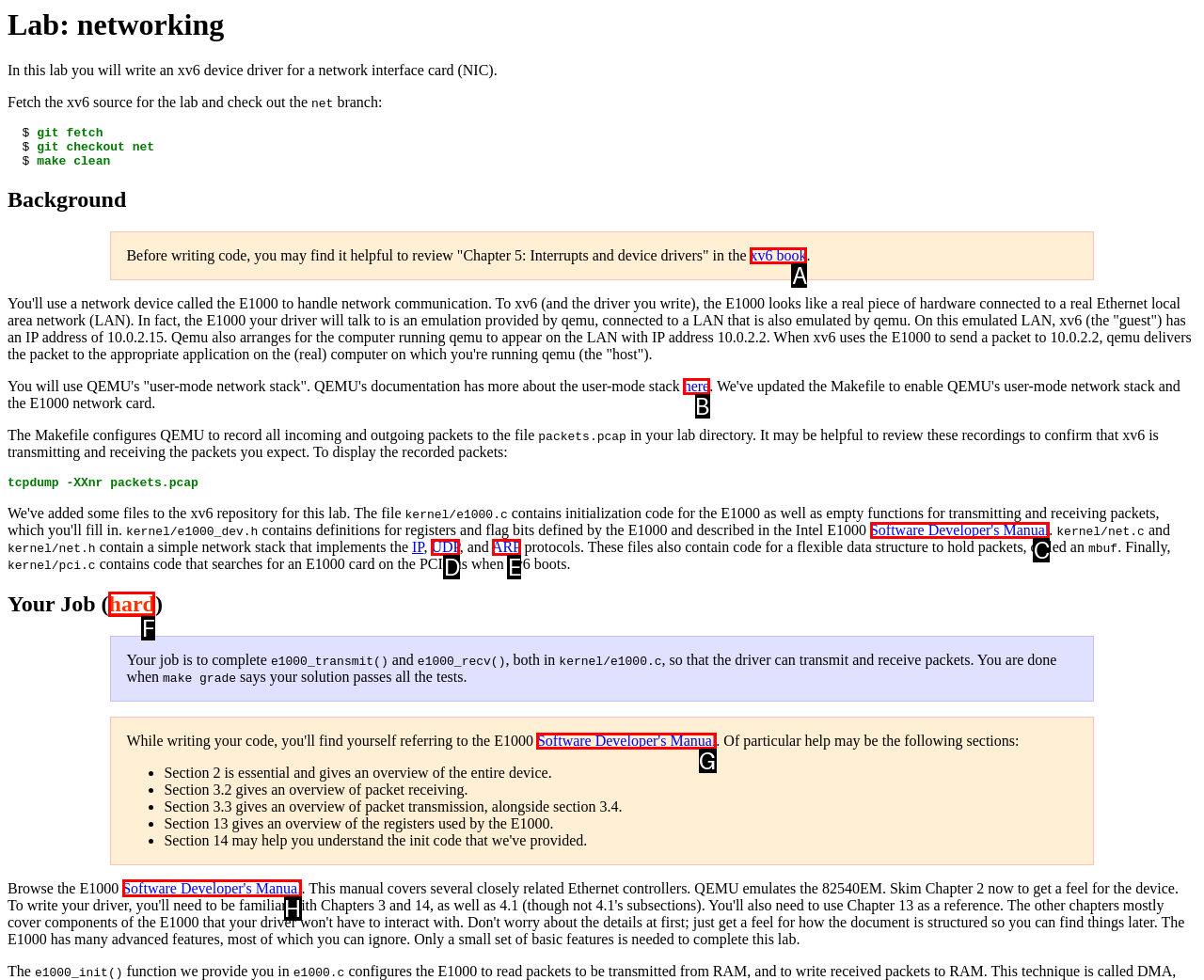To complete the instruction: Browse the 'Software Developer's Manual', which HTML element should be clicked?
Respond with the option's letter from the provided choices.

H